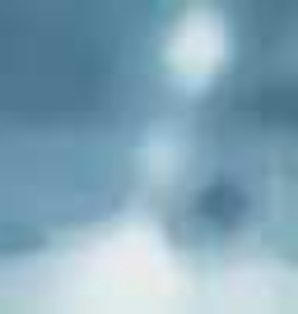Give a thorough caption of the image, focusing on all visible elements.

The image titled "References Profiles" from BWF Envirotec appears to convey a professional and industrial theme. It is likely associated with showcasing various applications of plastic profiles, sheets, tubes, and optical foils utilized in diverse sectors such as lighting, displays, medical engineering, and other technical applications. This visual serves as part of a broader collection illustrating the company’s expertise across different divisions, emphasizing their commitment to quality and innovation. The background suggests an industrial setting, resonating with the company’s focus on providing effective solutions for modern technological needs.